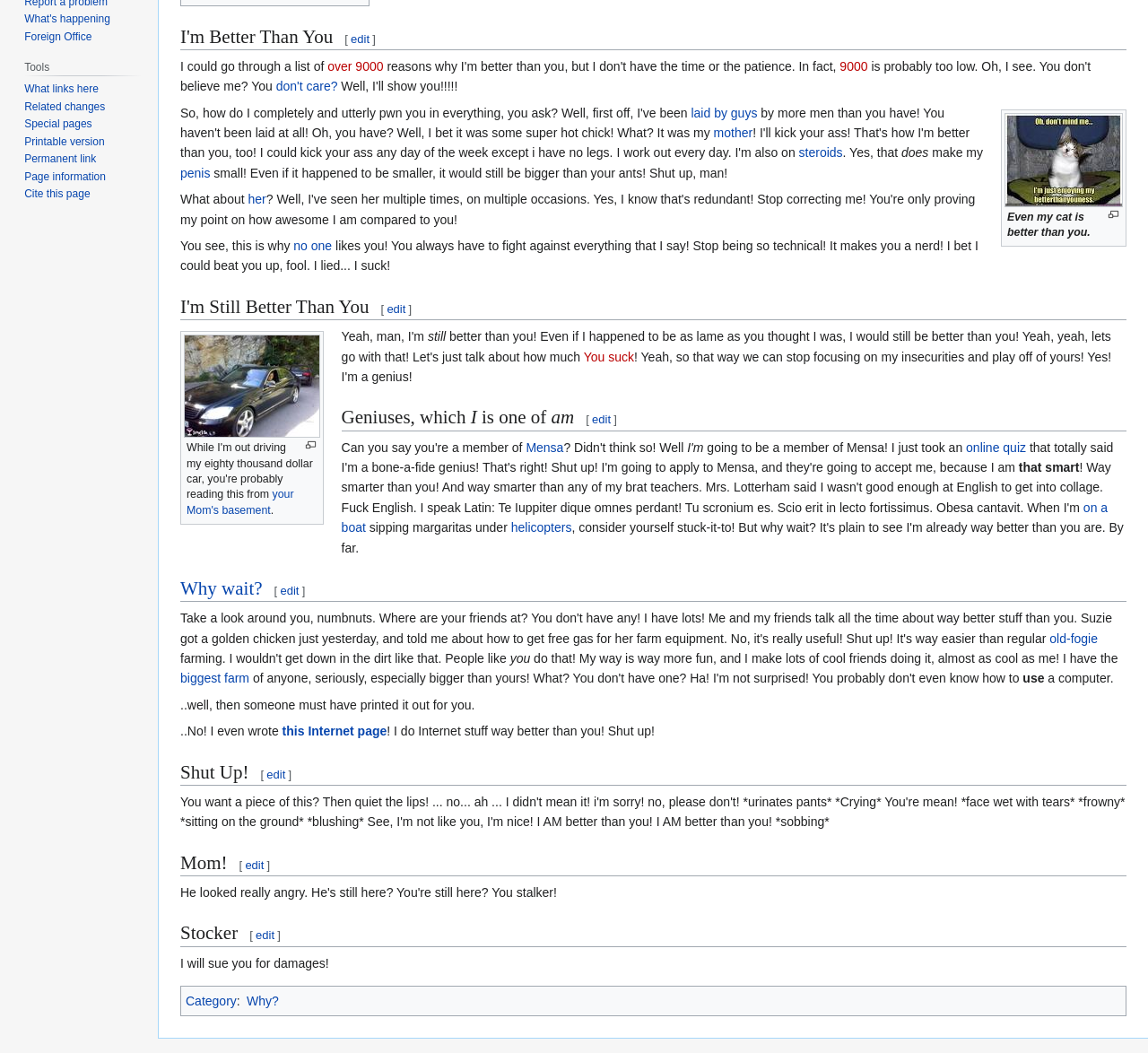Using the description: "don't care?", identify the bounding box of the corresponding UI element in the screenshot.

[0.24, 0.075, 0.294, 0.089]